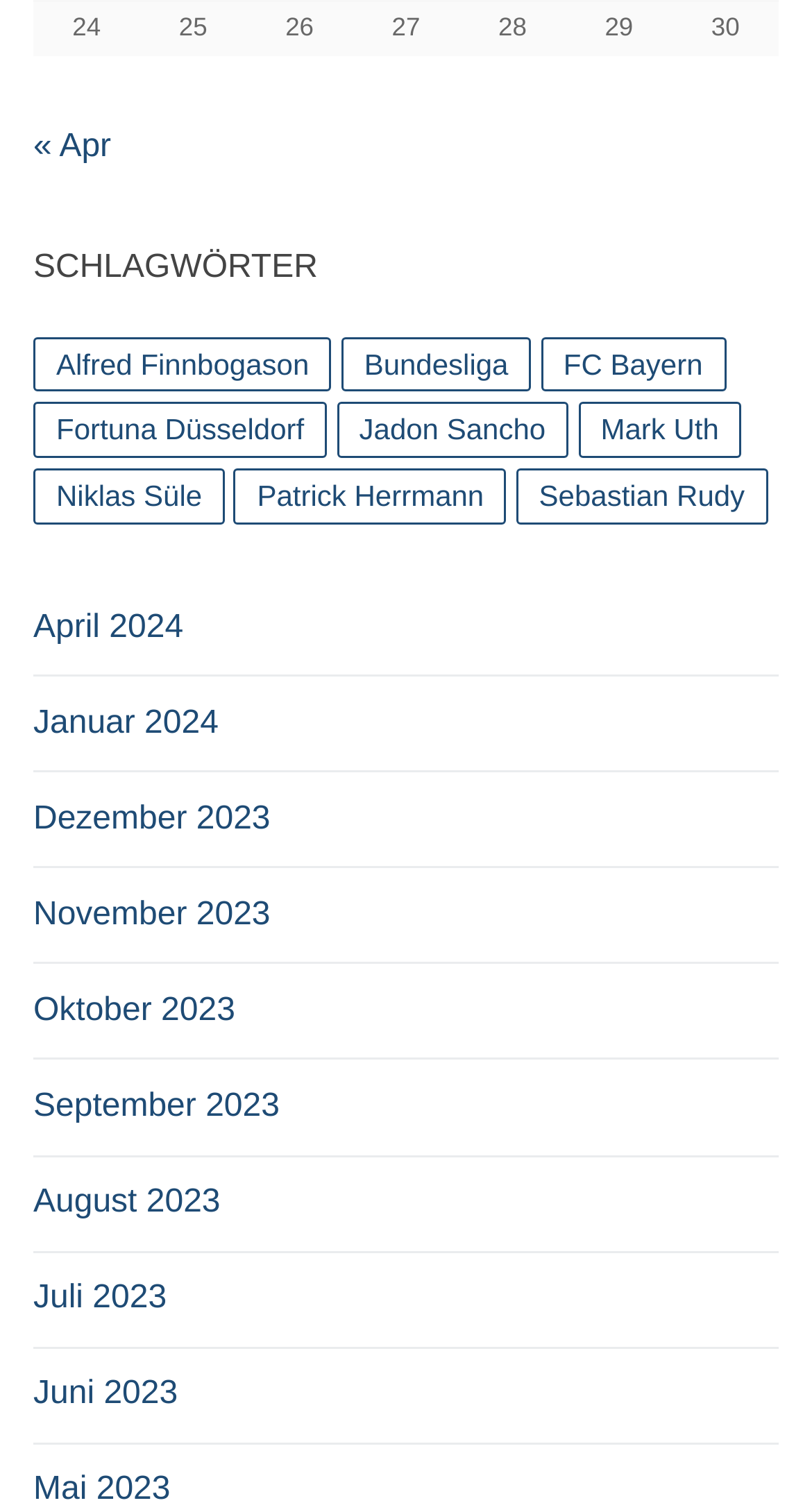Using the information shown in the image, answer the question with as much detail as possible: What is the purpose of the grid cells at the top?

The grid cells at the top of the webpage, labeled from 24 to 30, seem to be displaying a sequence of numbers. This suggests that the webpage is used to display some kind of data or information that is organized in a grid-like structure.